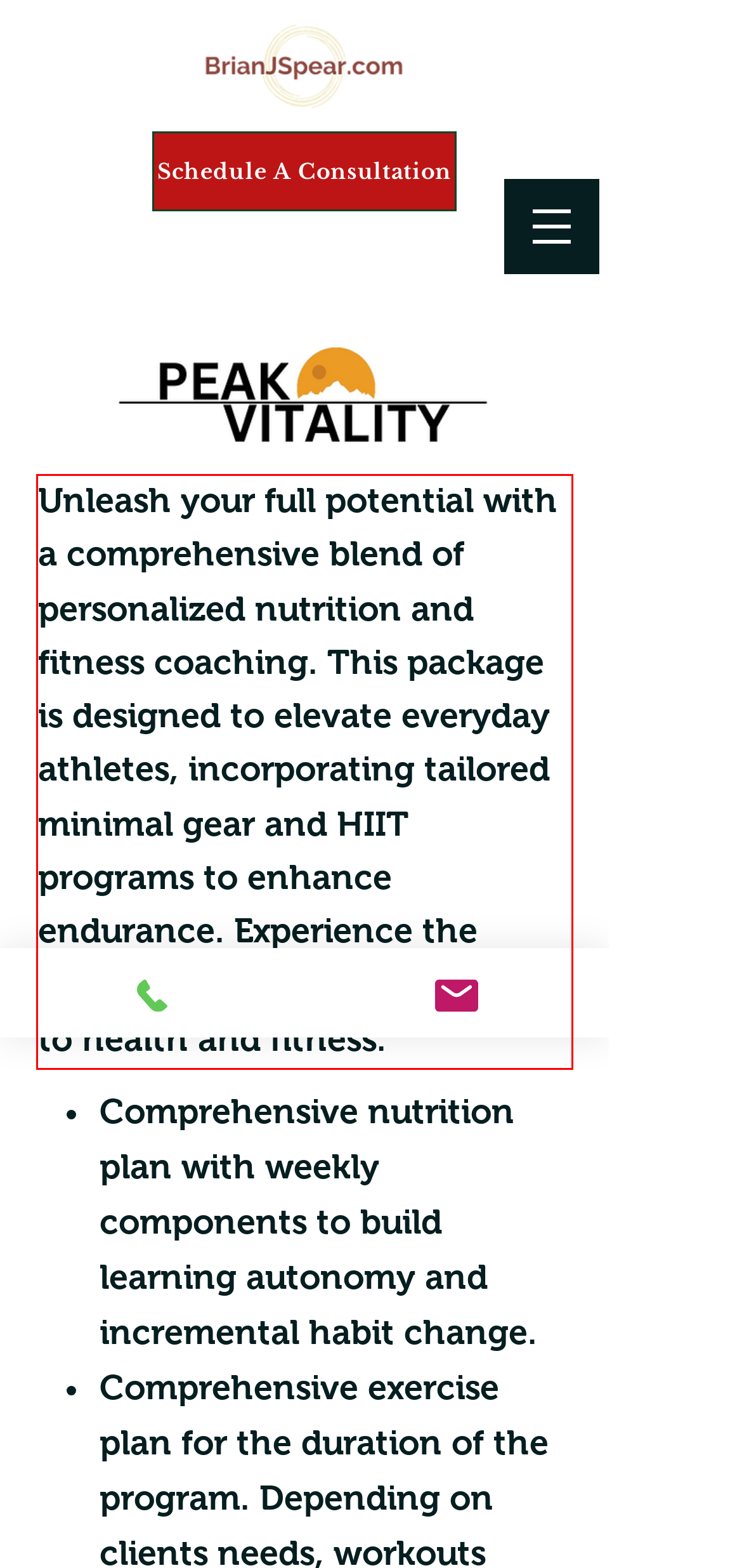Given the screenshot of the webpage, identify the red bounding box, and recognize the text content inside that red bounding box.

Unleash your full potential with a comprehensive blend of personalized nutrition and fitness coaching. This package is designed to elevate everyday athletes, incorporating tailored minimal gear and HIIT programs to enhance endurance. Experience the synergy of a holistic approach to health and fitness.